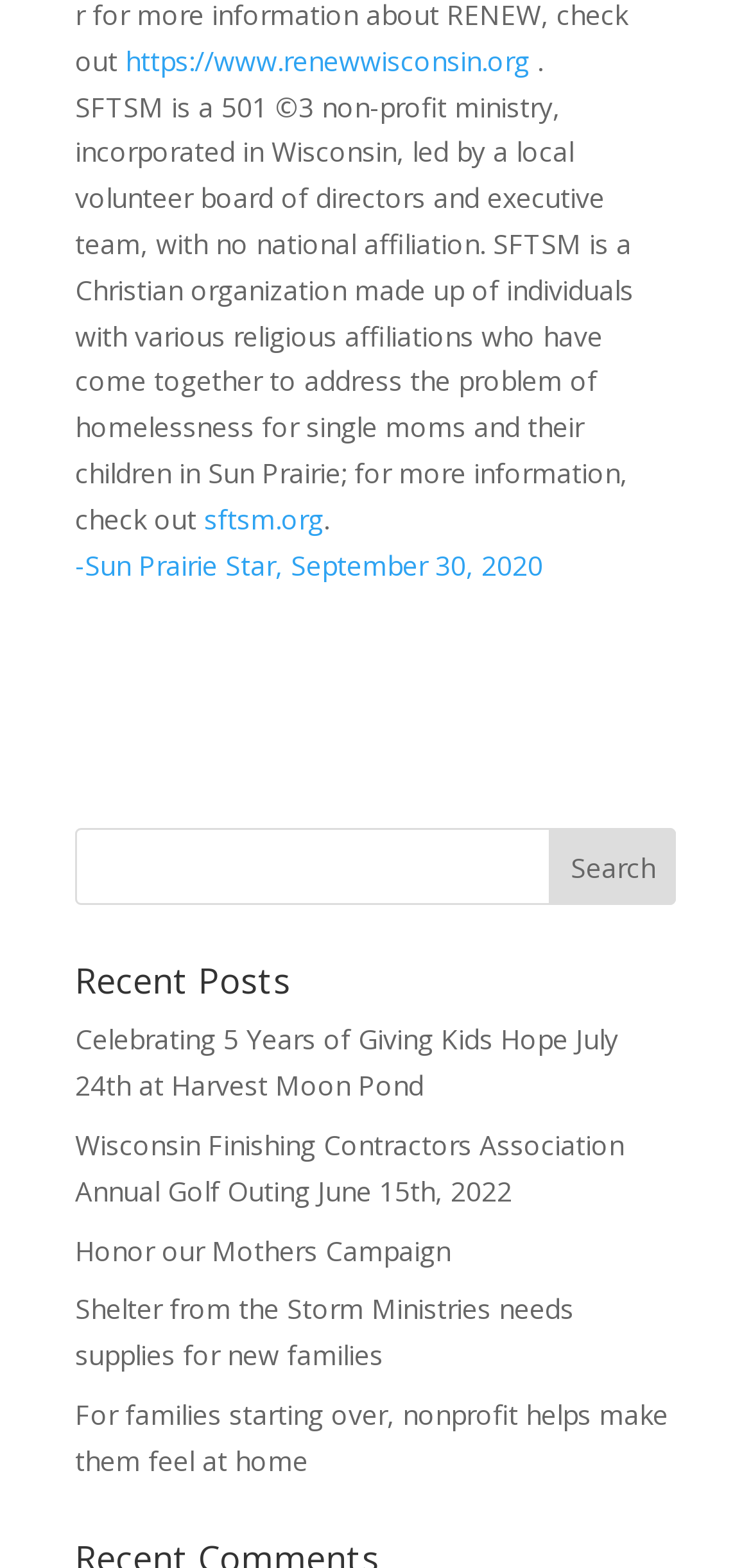Highlight the bounding box coordinates of the element you need to click to perform the following instruction: "visit the organization's website."

[0.167, 0.027, 0.705, 0.05]